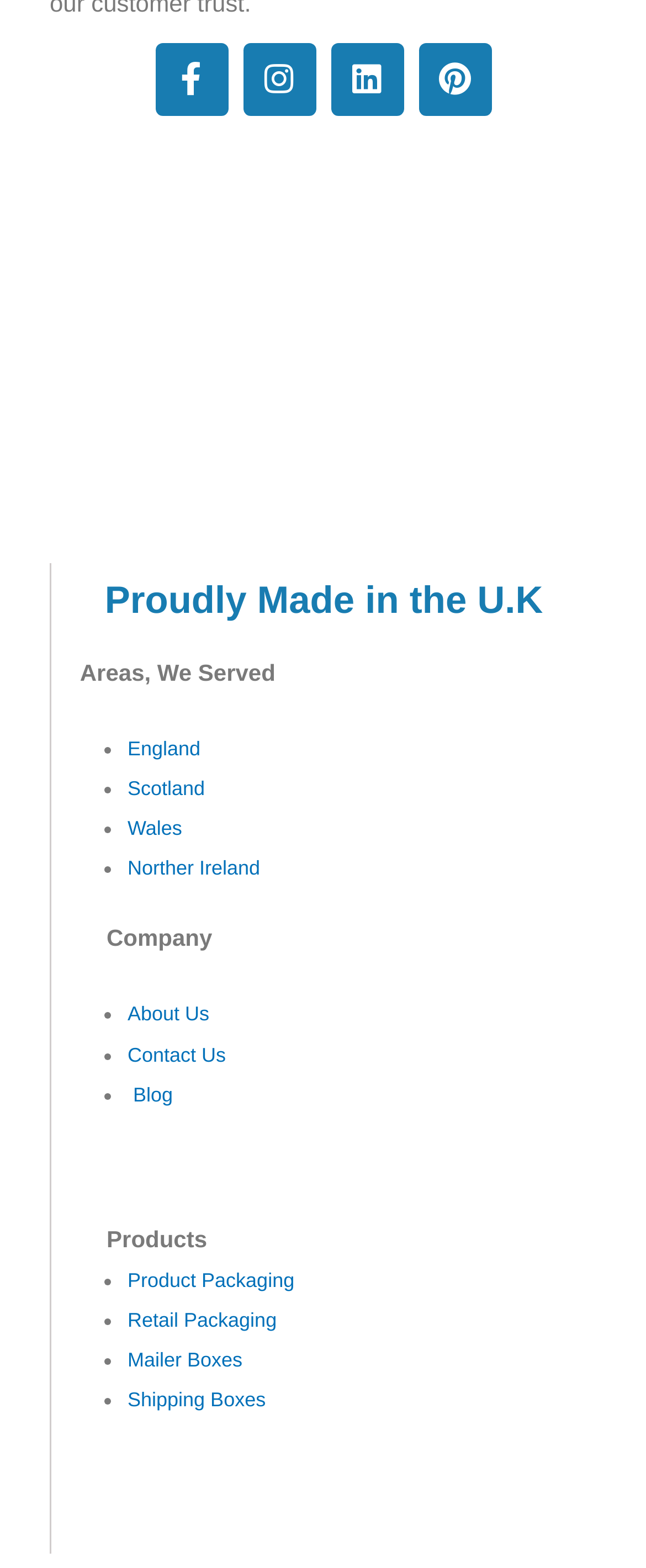Highlight the bounding box coordinates of the region I should click on to meet the following instruction: "Read the company blog".

[0.206, 0.69, 0.268, 0.705]